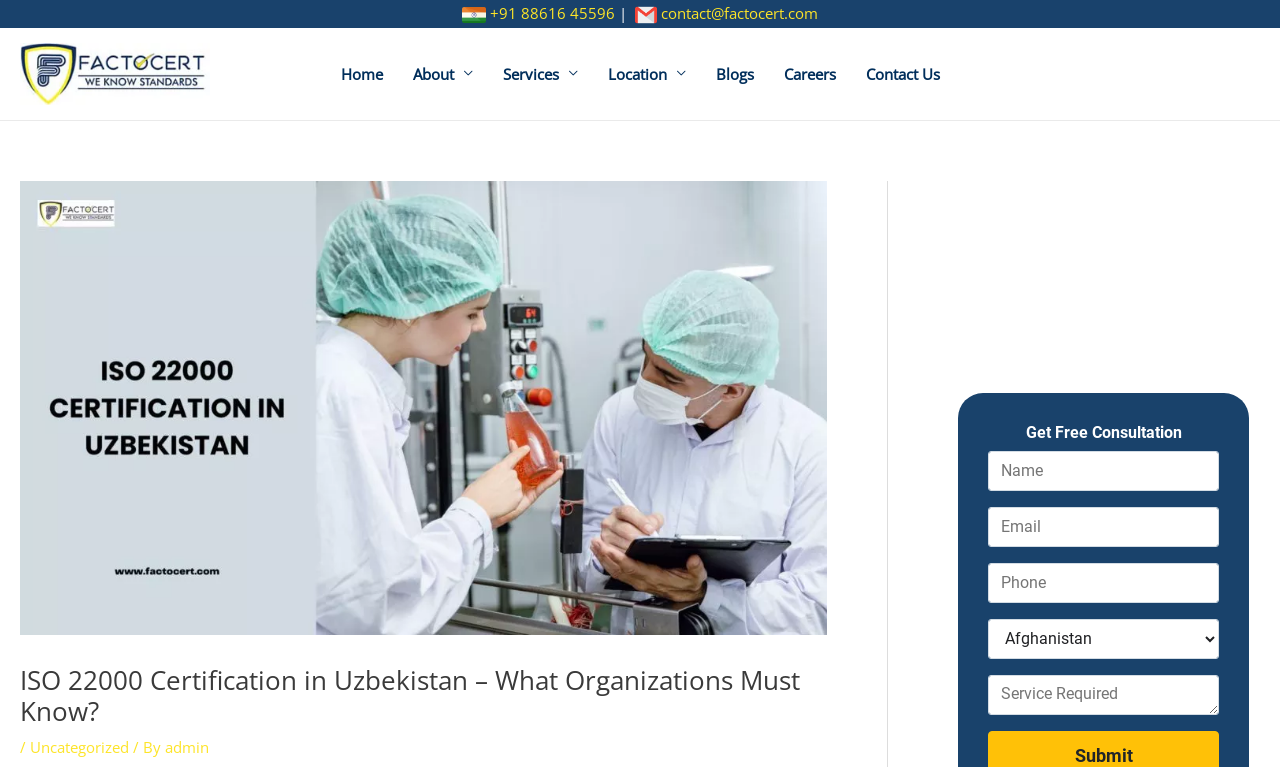Determine the bounding box coordinates of the clickable area required to perform the following instruction: "Enter your name". The coordinates should be represented as four float numbers between 0 and 1: [left, top, right, bottom].

[0.772, 0.588, 0.952, 0.64]